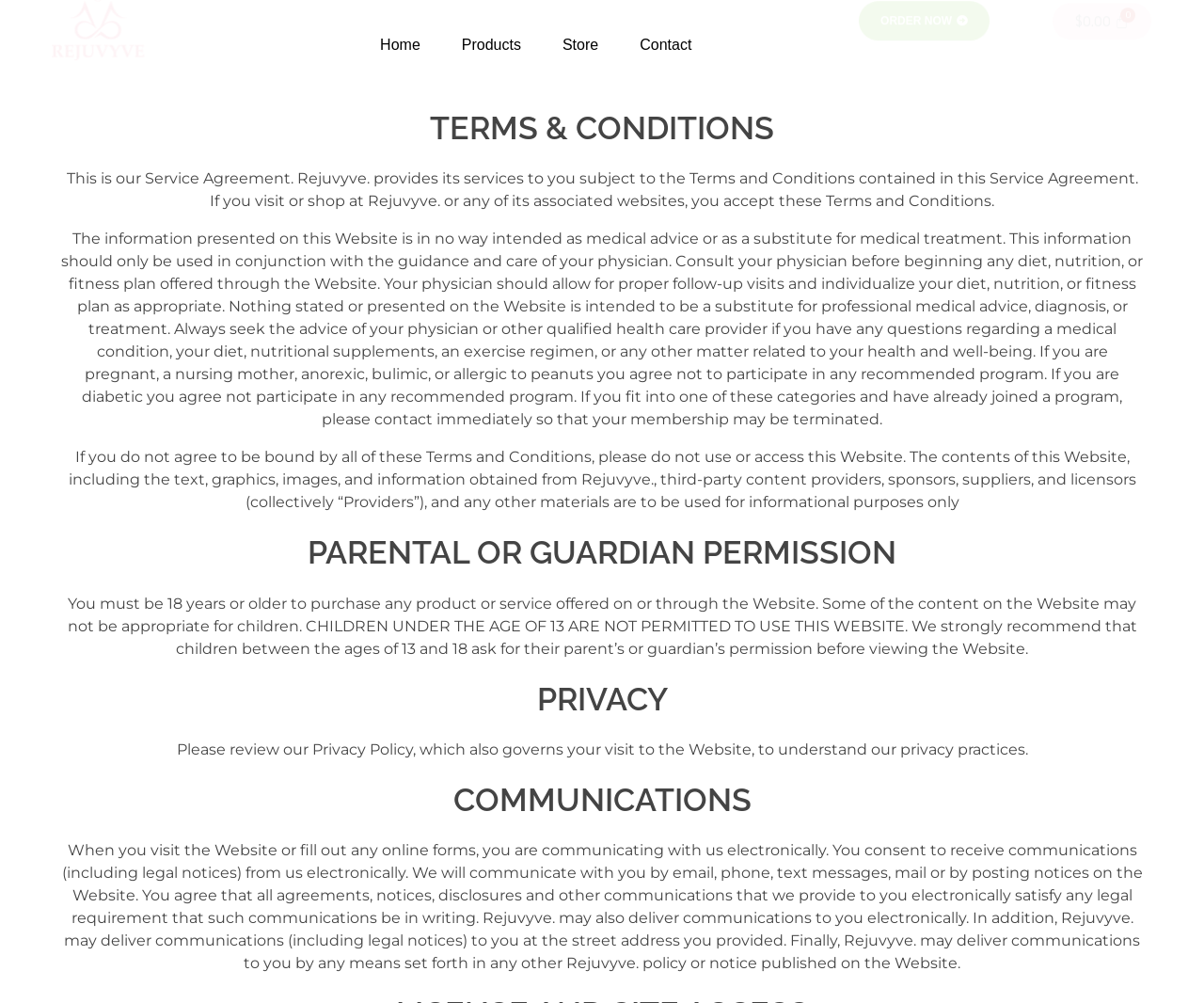What is the minimum age requirement to use the website?
Please craft a detailed and exhaustive response to the question.

I found the answer in the static text 'You must be 18 years or older to purchase any product or service offered on or through the Website.' which explicitly states the minimum age requirement.